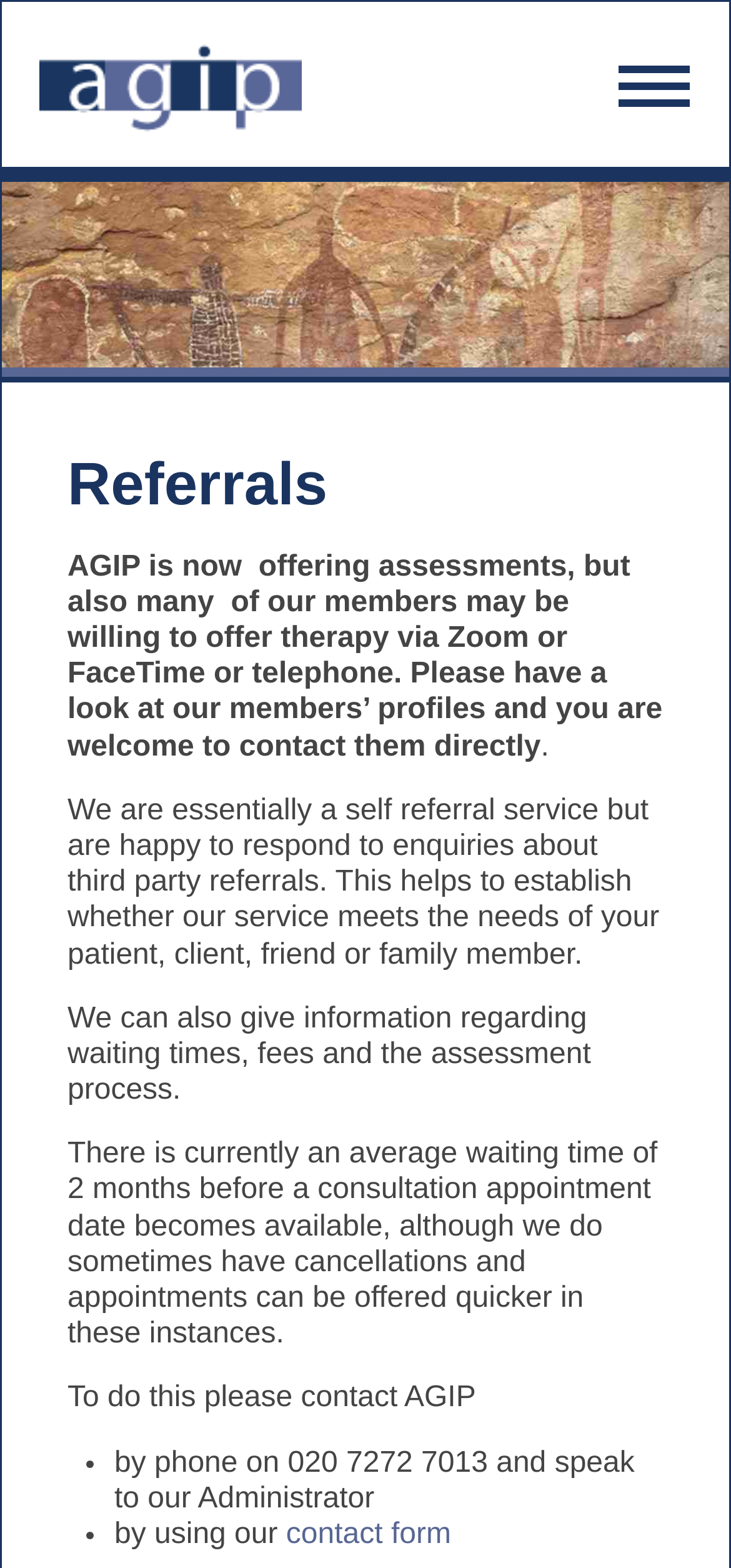What is the current waiting time for a consultation appointment?
Please provide a single word or phrase based on the screenshot.

2 months